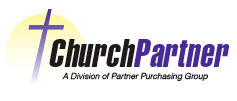What symbol is used in the logo? Based on the screenshot, please respond with a single word or phrase.

White cross